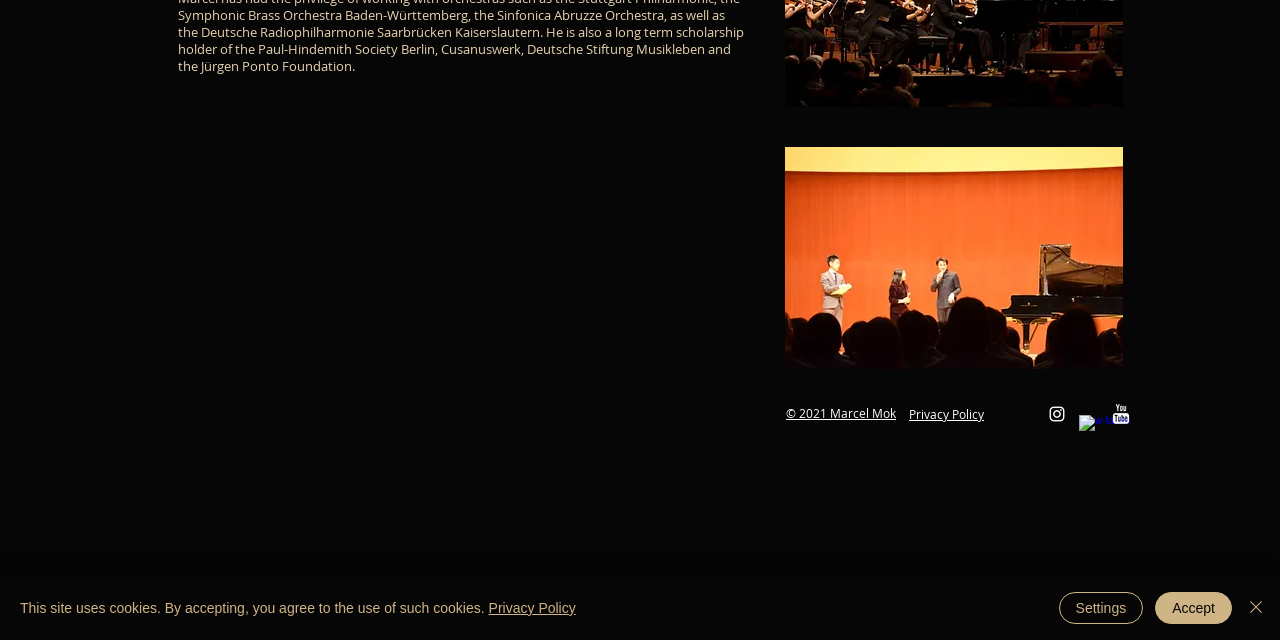Using the element description aria-label="Close", predict the bounding box coordinates for the UI element. Provide the coordinates in (top-left x, top-left y, bottom-right x, bottom-right y) format with values ranging from 0 to 1.

[0.972, 0.925, 0.991, 0.975]